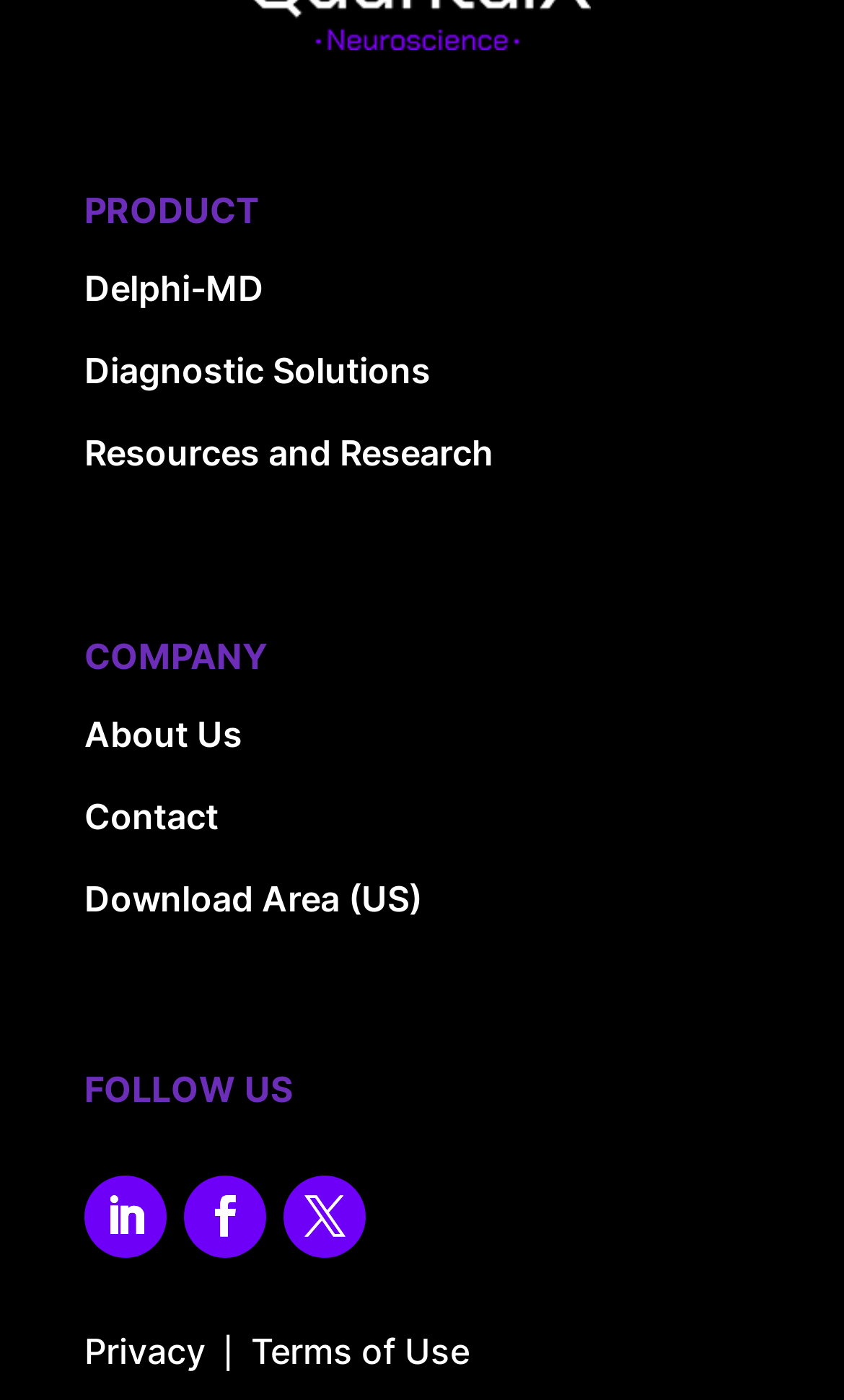Identify the bounding box coordinates of the section to be clicked to complete the task described by the following instruction: "Follow DoodleIT on FACEBOOK". The coordinates should be four float numbers between 0 and 1, formatted as [left, top, right, bottom].

None